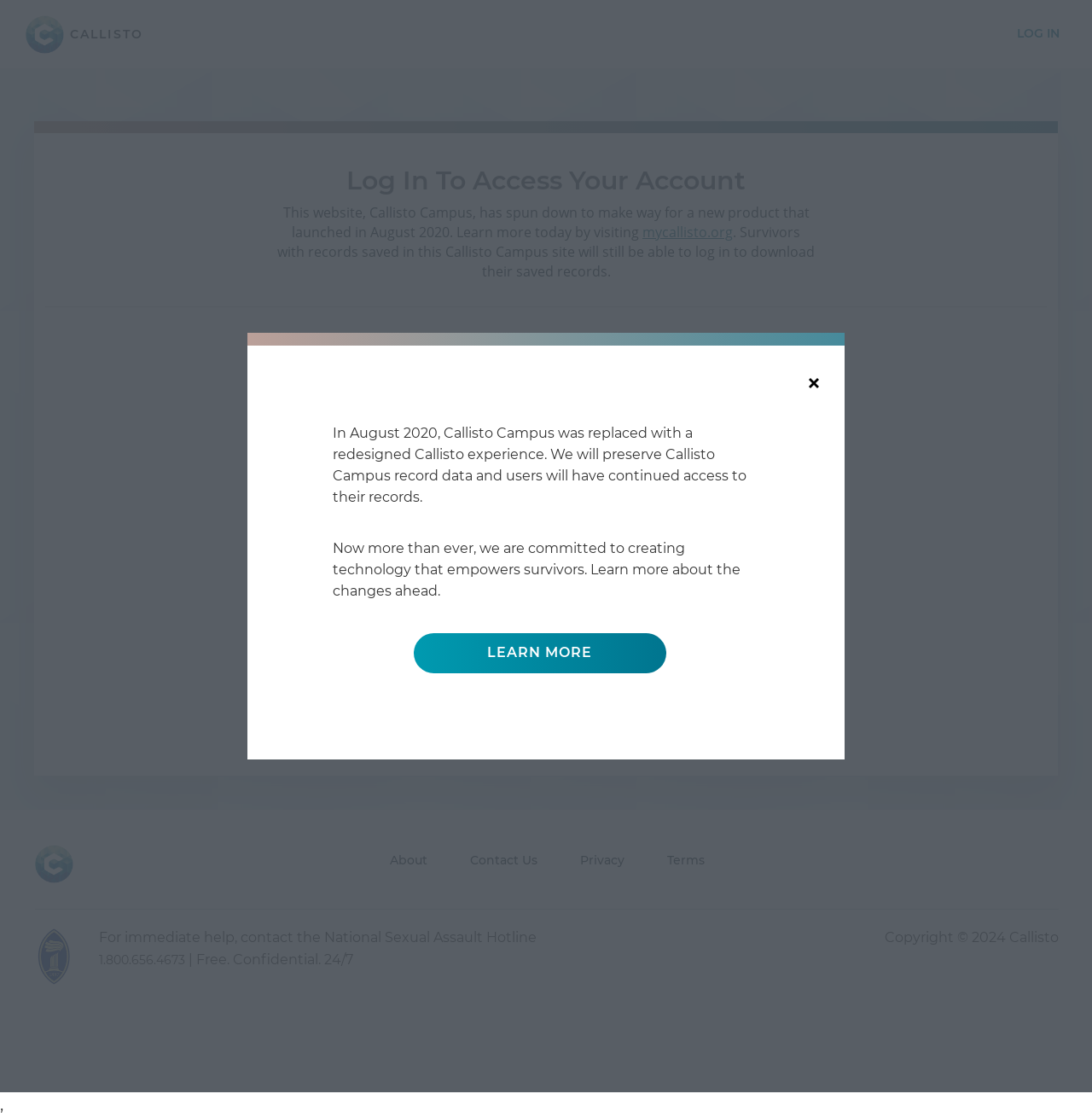Determine the bounding box coordinates of the region that needs to be clicked to achieve the task: "Click the link to contact support".

[0.519, 0.627, 0.664, 0.642]